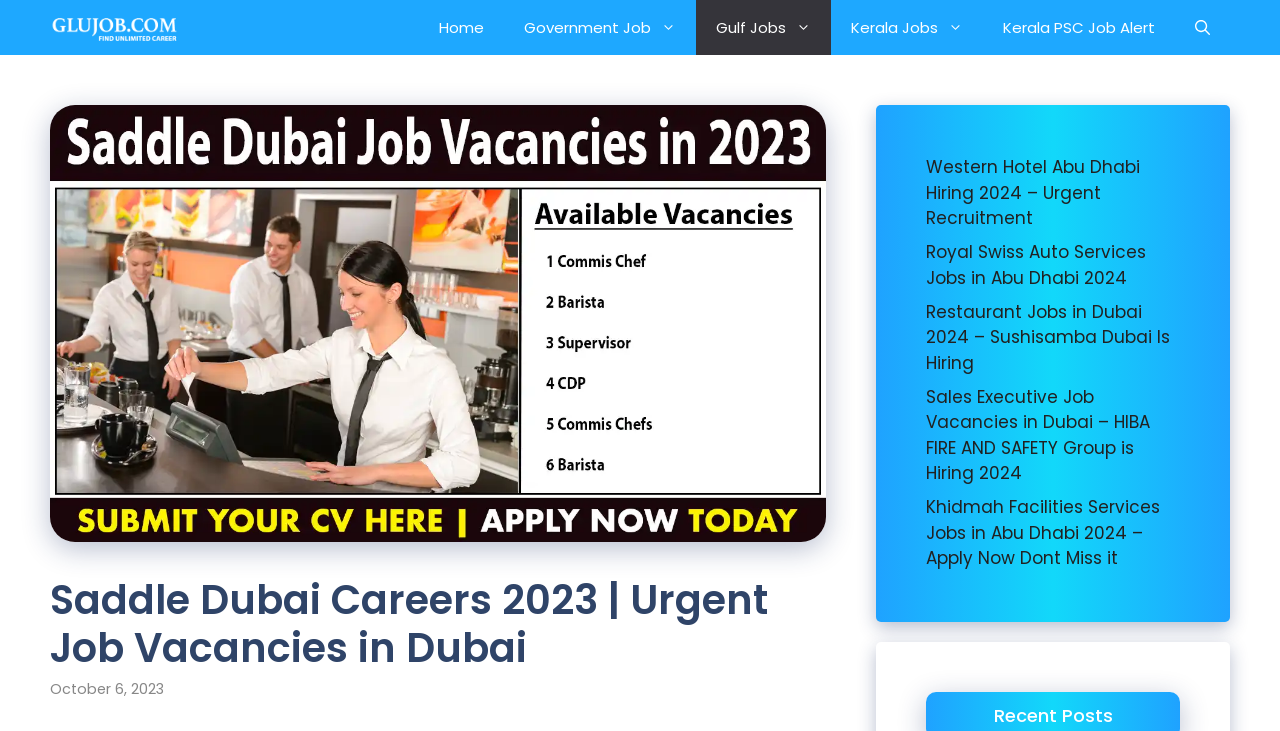Determine the main heading text of the webpage.

Saddle Dubai Careers 2023 | Urgent Job Vacancies in Dubai